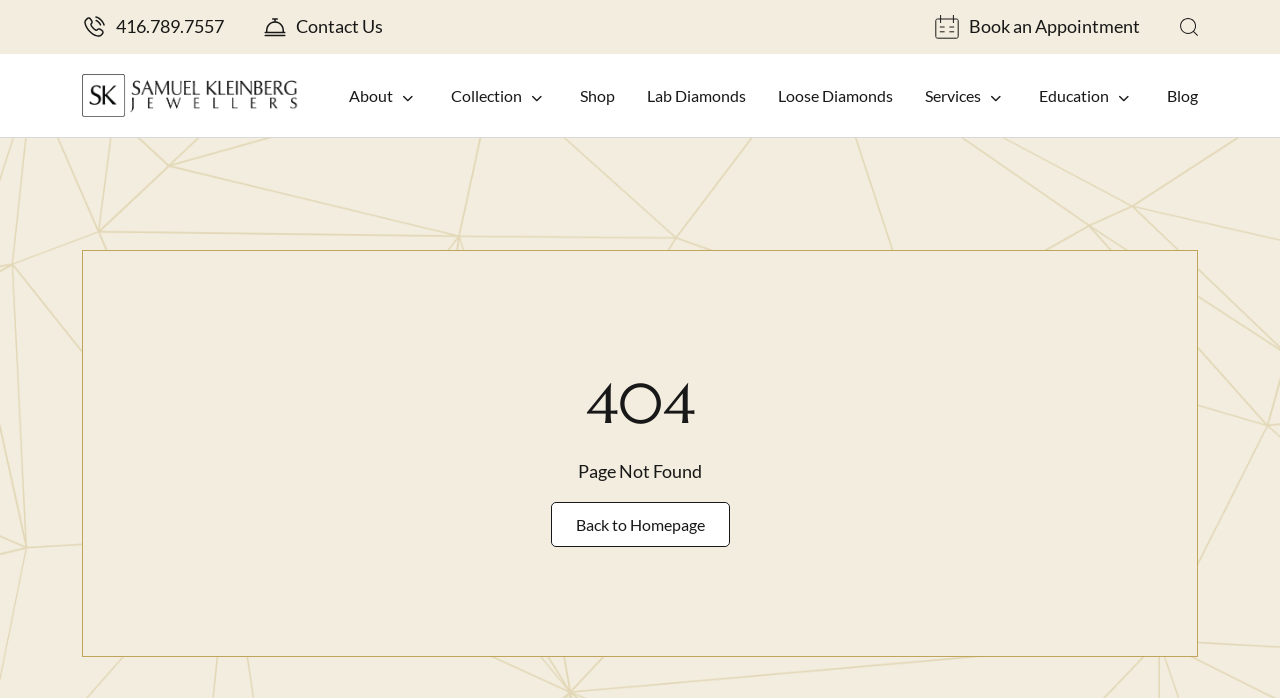Utilize the details in the image to give a detailed response to the question: How many main navigation links are there?

I counted the main navigation links by looking at the section of the webpage that contains links with icons. There are 8 links in total, including 'About', 'Collection', 'Shop', 'Lab Diamonds', 'Loose Diamonds', 'Services', 'Education', and 'Blog'.